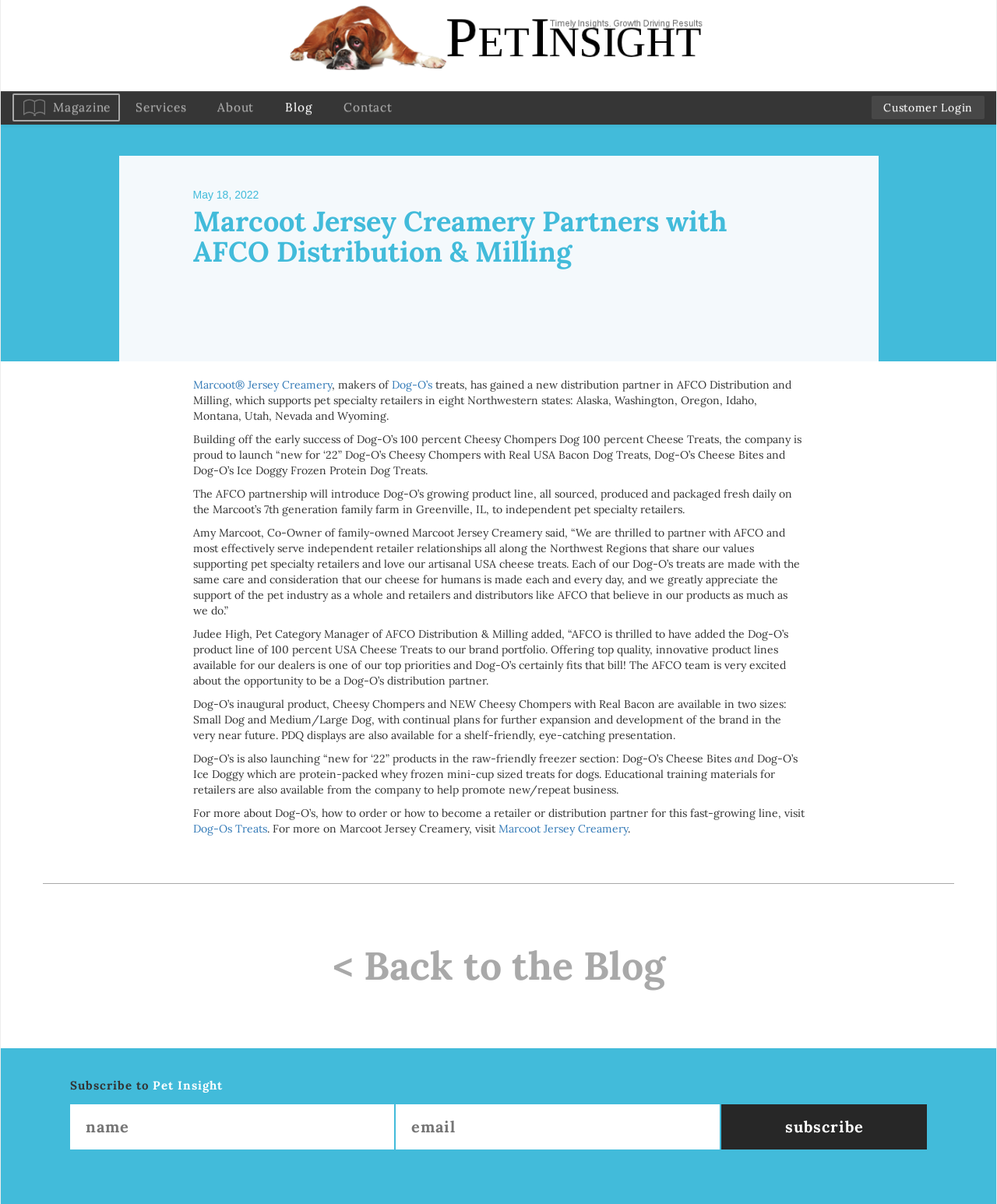Using the format (top-left x, top-left y, bottom-right x, bottom-right y), provide the bounding box coordinates for the described UI element. All values should be floating point numbers between 0 and 1: Marcoot® Jersey Creamery

[0.193, 0.314, 0.332, 0.325]